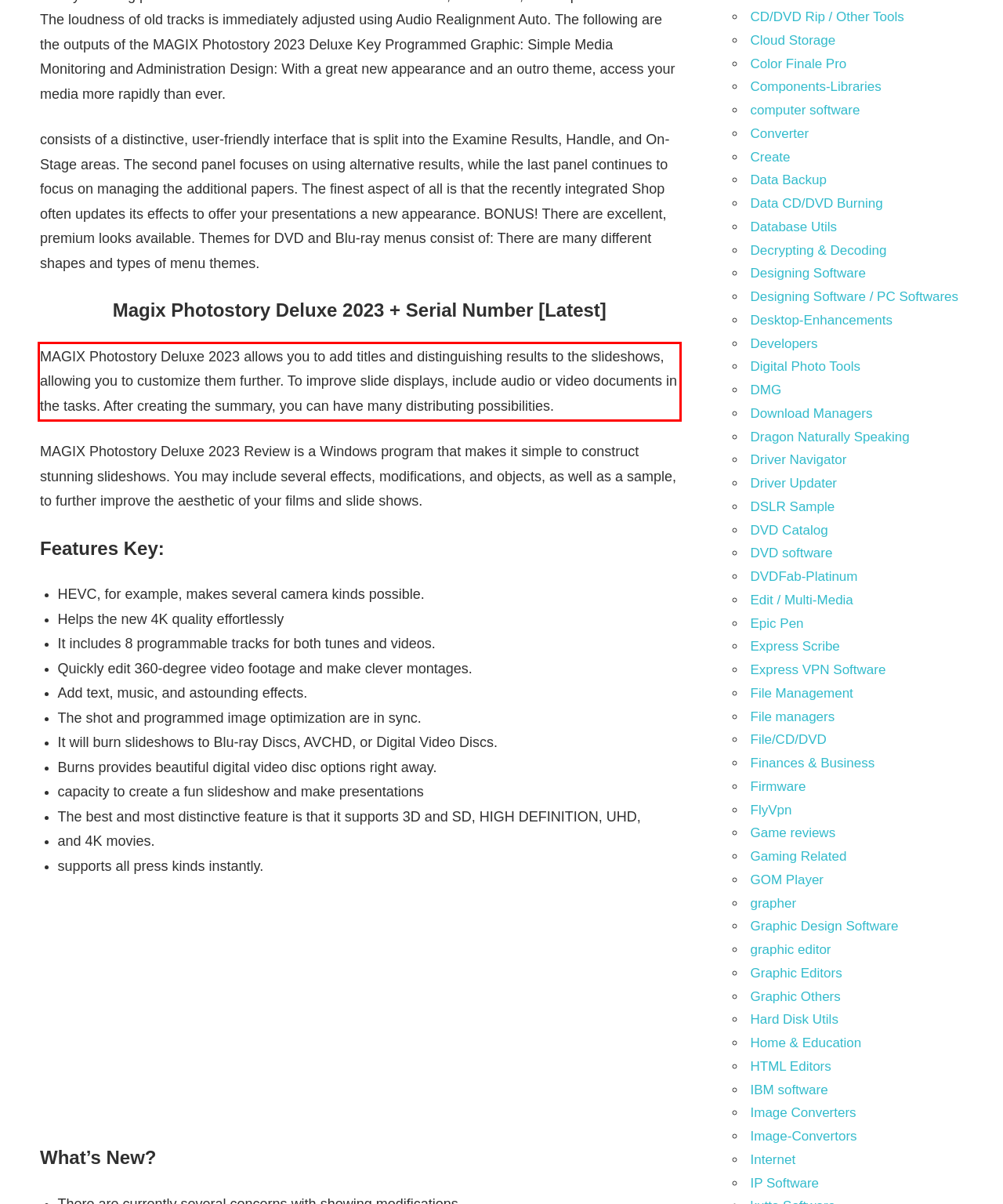You have a screenshot of a webpage where a UI element is enclosed in a red rectangle. Perform OCR to capture the text inside this red rectangle.

MAGIX Photostory Deluxe 2023 allows you to add titles and distinguishing results to the slideshows, allowing you to customize them further. To improve slide displays, include audio or video documents in the tasks. After creating the summary, you can have many distributing possibilities.